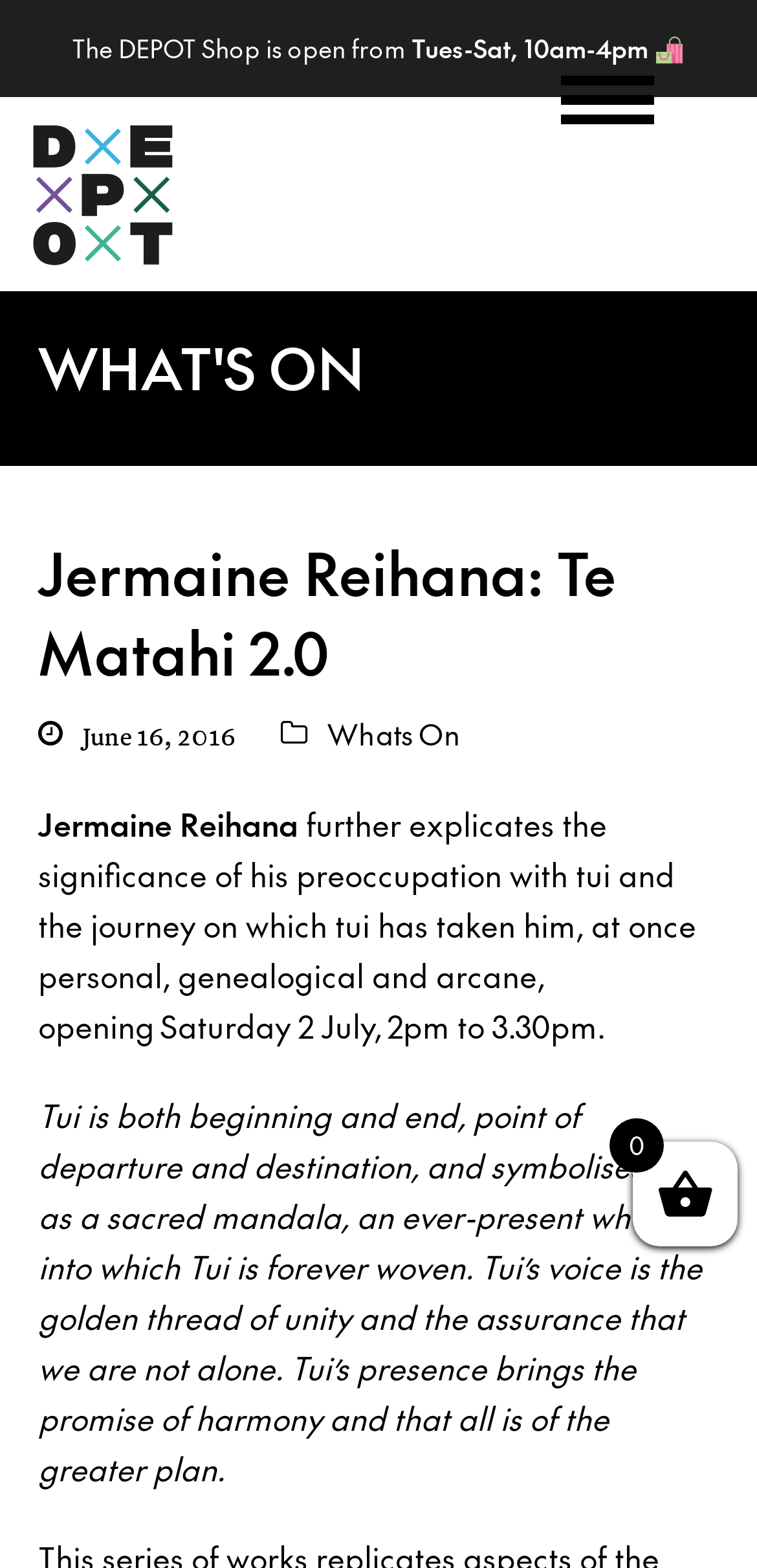Craft a detailed narrative of the webpage's structure and content.

The webpage appears to be an event or exhibition page, specifically featuring Jermaine Reihana's work, "Te Matahi 2.0". At the top right corner, there is a button with a popup menu. Below it, there is a section with the shop's opening hours, "Tues-Sat, 10am-4pm", accompanied by a shopping bag icon. 

On the top left, there is a Depot logo, which is an image linked to the Depot website. 

The main content area is divided into sections. The first section has a heading "Jermaine Reihana: Te Matahi 2.0" and a subheading with the date "June 16, 2016". Below this, there is a link to "Whats On" and the artist's name, "Jermaine Reihana". 

The main text area has two paragraphs describing the artist's work. The first paragraph explains the significance of tui in the artist's journey, while the second paragraph delves deeper into the symbolism of tui, describing it as a symbol of life, unity, and harmony. 

At the bottom right corner, there is a small text "0", which may be a counter or a rating.